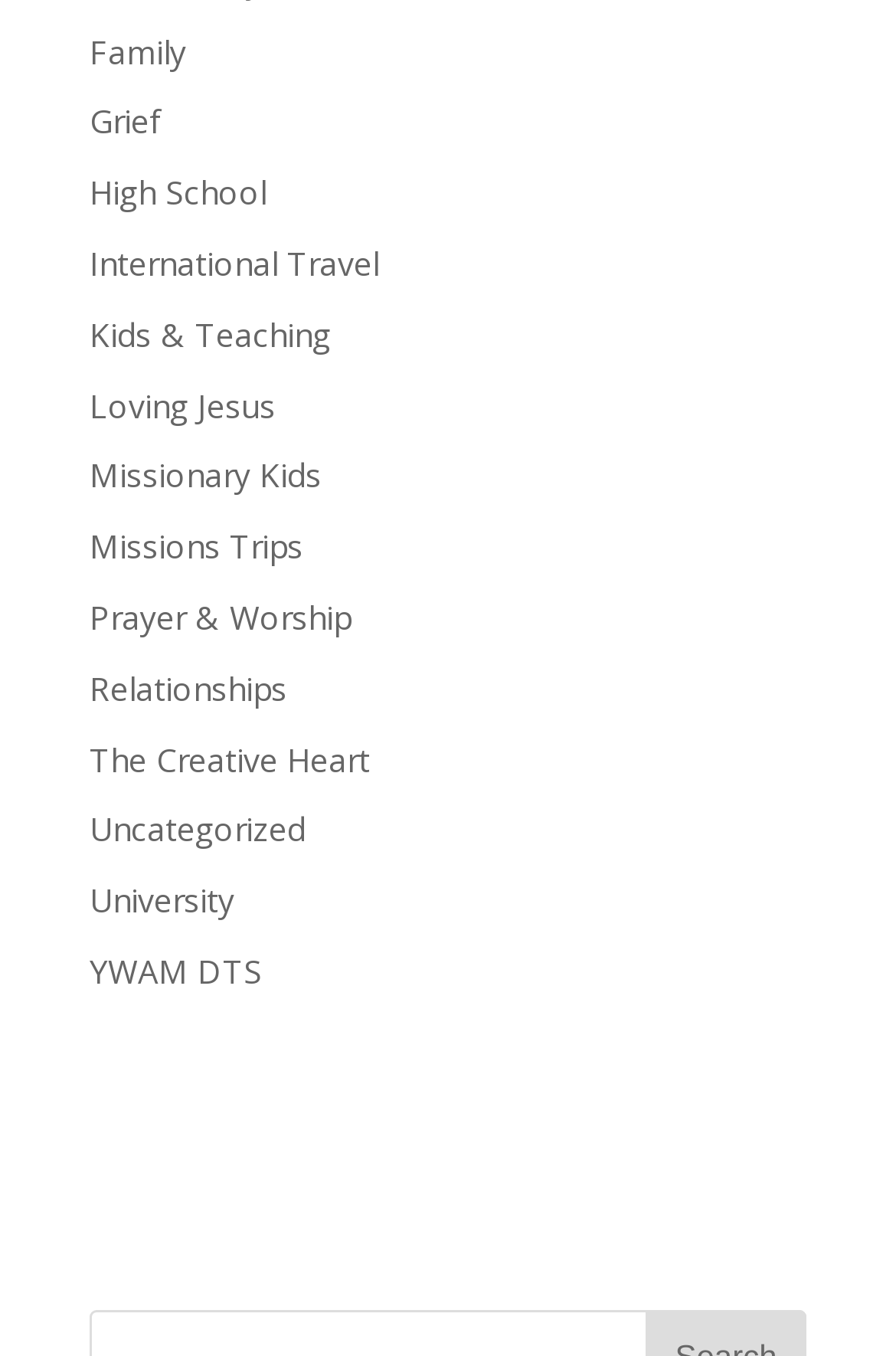What is the category located below 'High School'?
Refer to the image and provide a one-word or short phrase answer.

International Travel